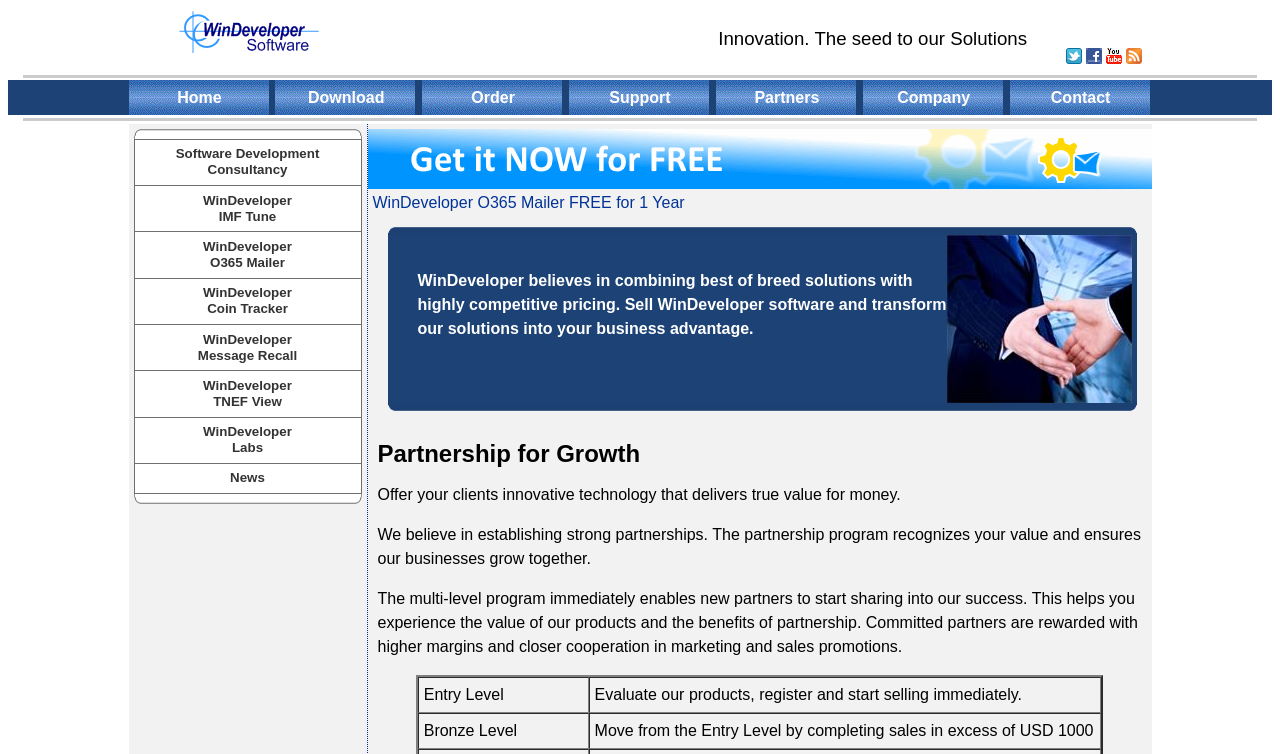Locate the bounding box for the described UI element: "WinDeveloper Labs". Ensure the coordinates are four float numbers between 0 and 1, formatted as [left, top, right, bottom].

[0.159, 0.563, 0.228, 0.604]